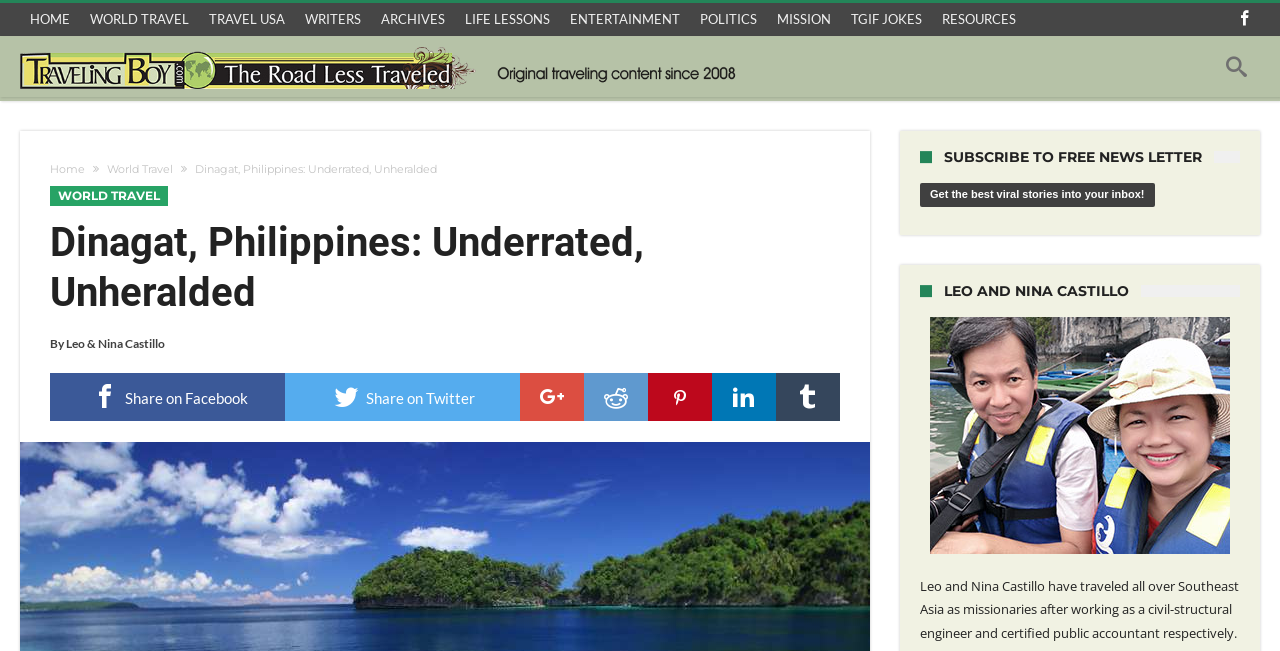What social media platforms can users share the article on?
Using the visual information from the image, give a one-word or short-phrase answer.

Facebook, Twitter, Google+, Reddit, Pinterest, Linkedin, Tumblr